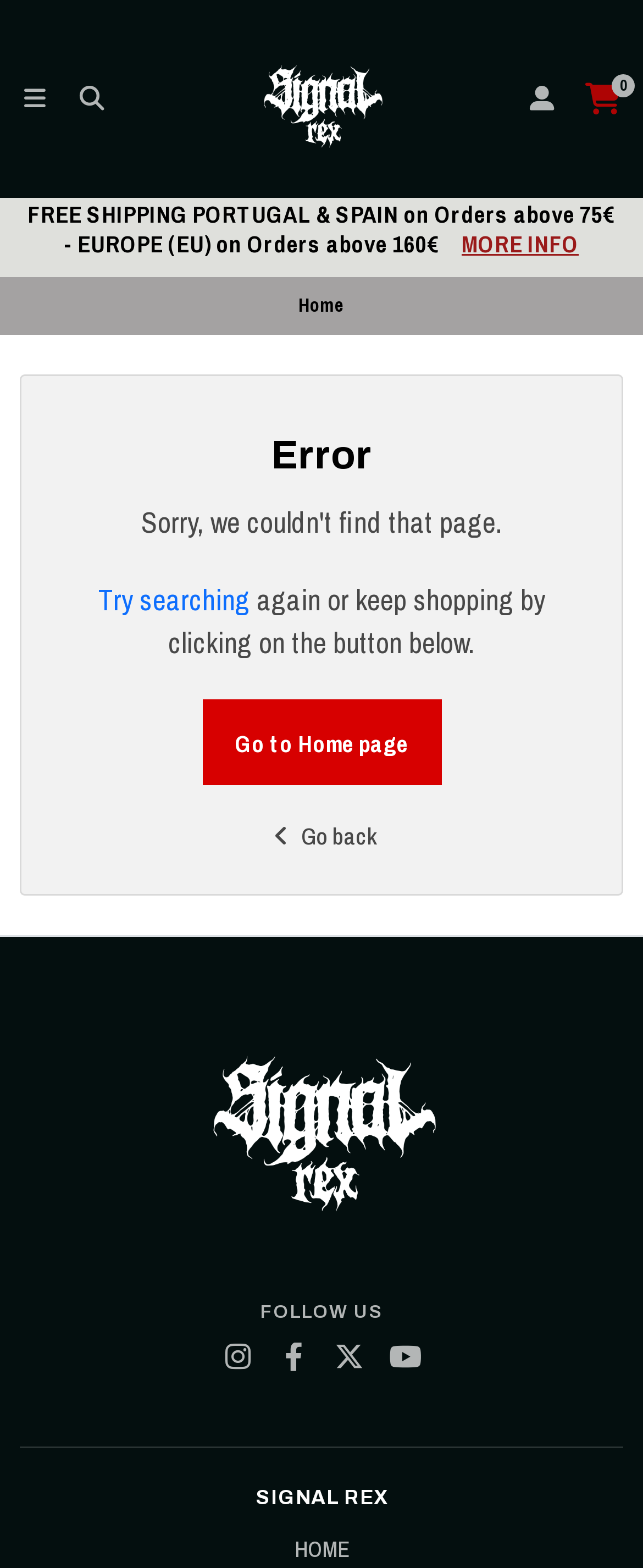Can you give a comprehensive explanation to the question given the content of the image?
How many social media links are available at the bottom of the page?

There are 4 social media links available at the bottom of the page, which are represented by the icons '', '', '', and ''.